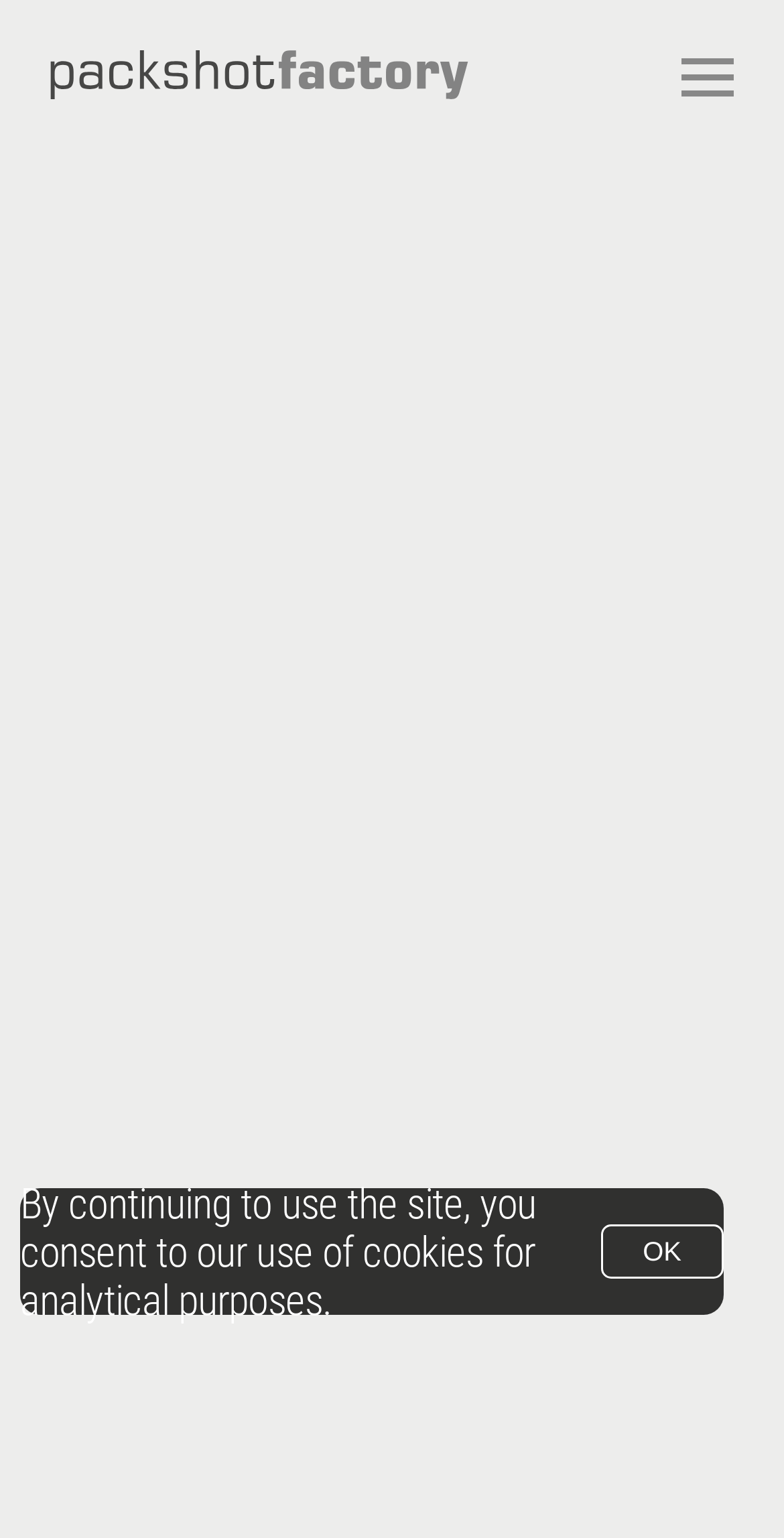How many sections are there in the top navigation bar?
Give a single word or phrase as your answer by examining the image.

1